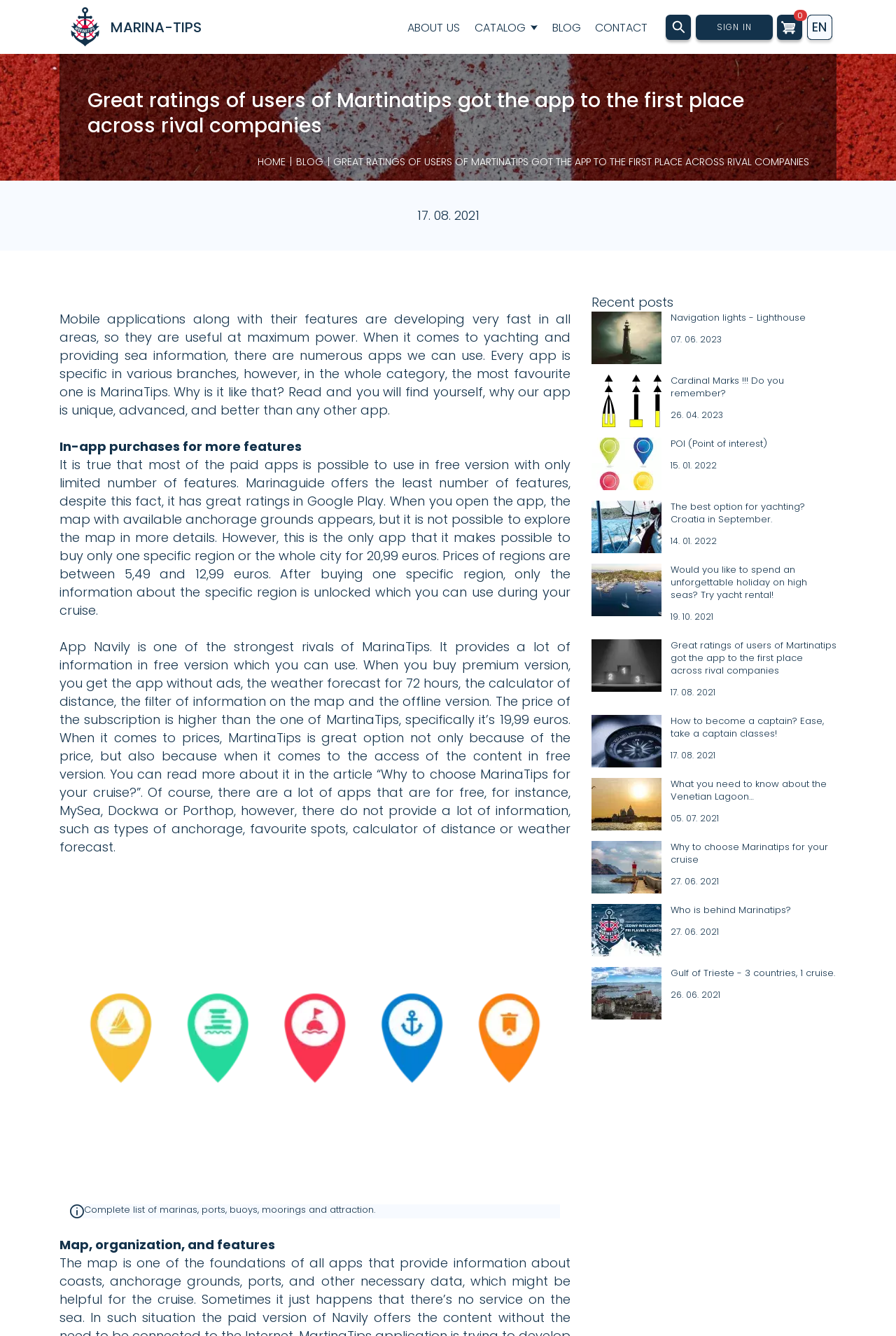Locate the bounding box coordinates of the clickable area needed to fulfill the instruction: "Click on the 'HOME' link".

[0.066, 0.005, 0.124, 0.035]